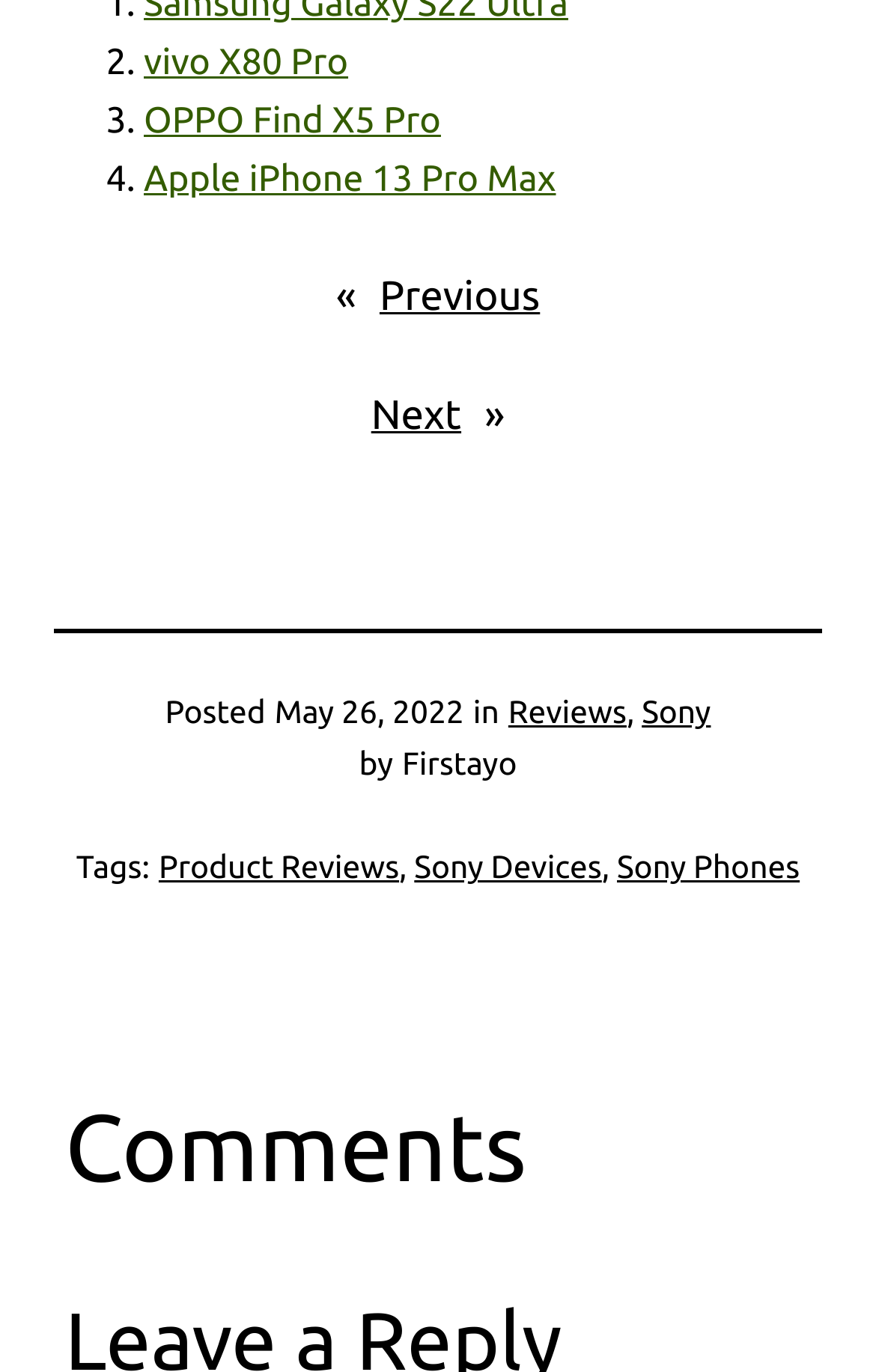Pinpoint the bounding box coordinates of the area that must be clicked to complete this instruction: "Click on Sony Phones".

[0.704, 0.619, 0.913, 0.646]